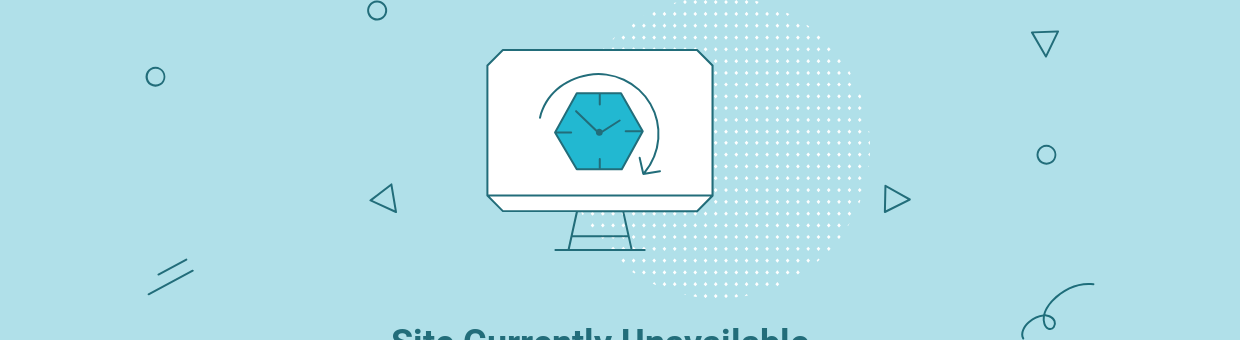From the details in the image, provide a thorough response to the question: What is the background color of the image?

The background of the image is a soft blue color, which provides a calming and soothing visual effect, making the downtime or maintenance notification more user-friendly.